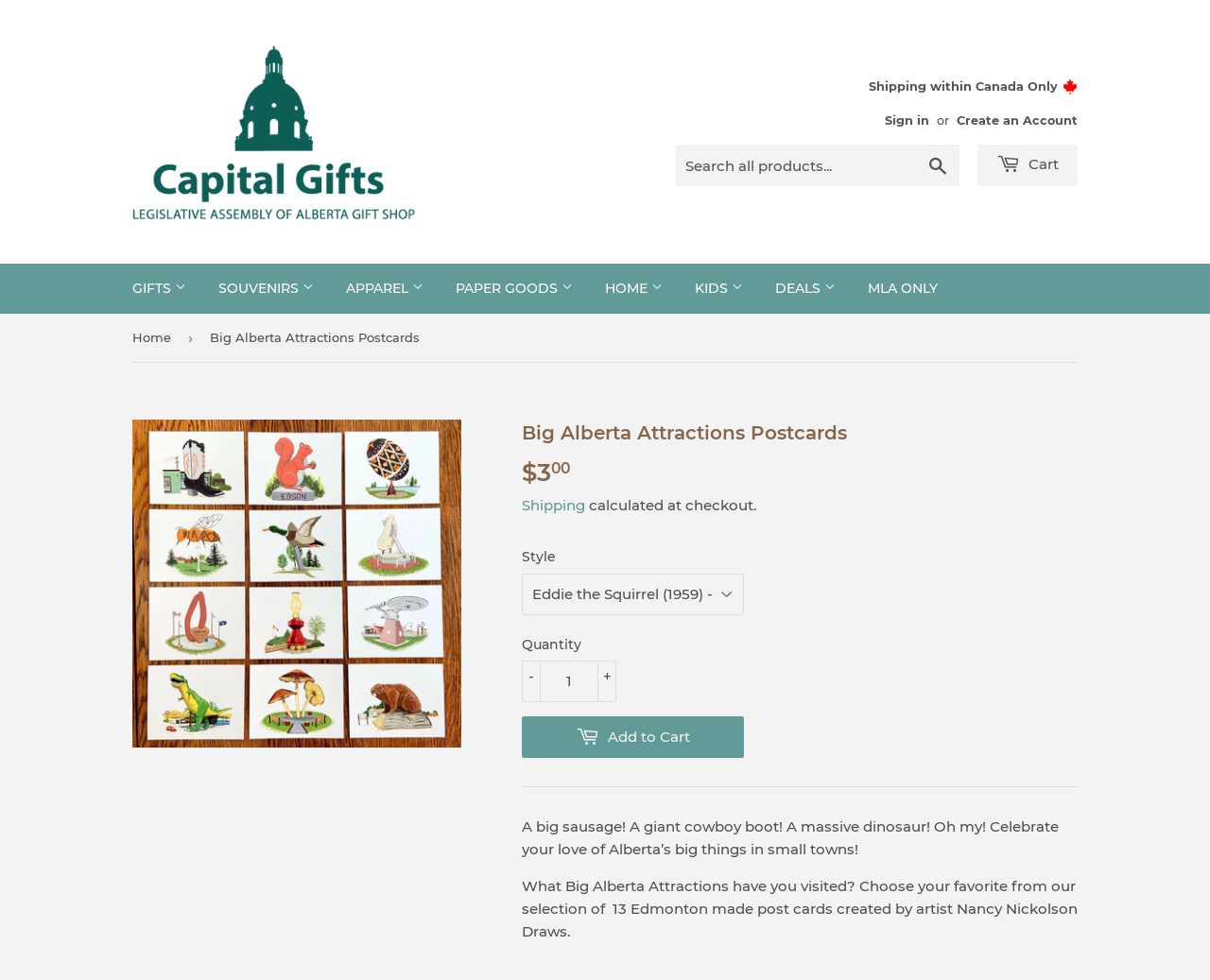What is the role of Nancy Nickolson Draws in the creation of the postcards?
Kindly give a detailed and elaborate answer to the question.

Nancy Nickolson Draws is mentioned in the product description as the artist who created the postcards. This implies that she is the one who designed and illustrated the postcards.